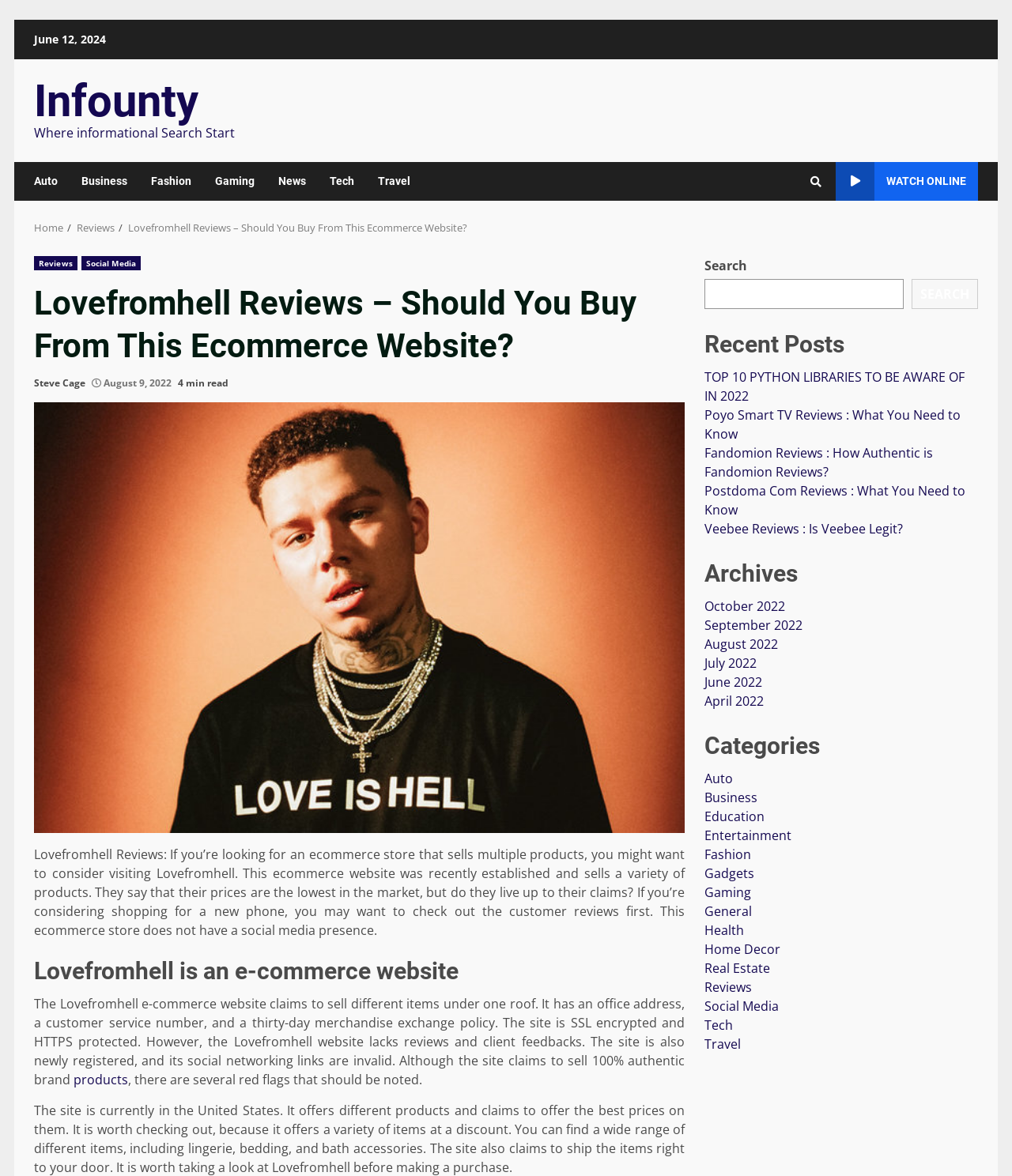Specify the bounding box coordinates for the region that must be clicked to perform the given instruction: "Search for a product".

[0.696, 0.237, 0.893, 0.262]